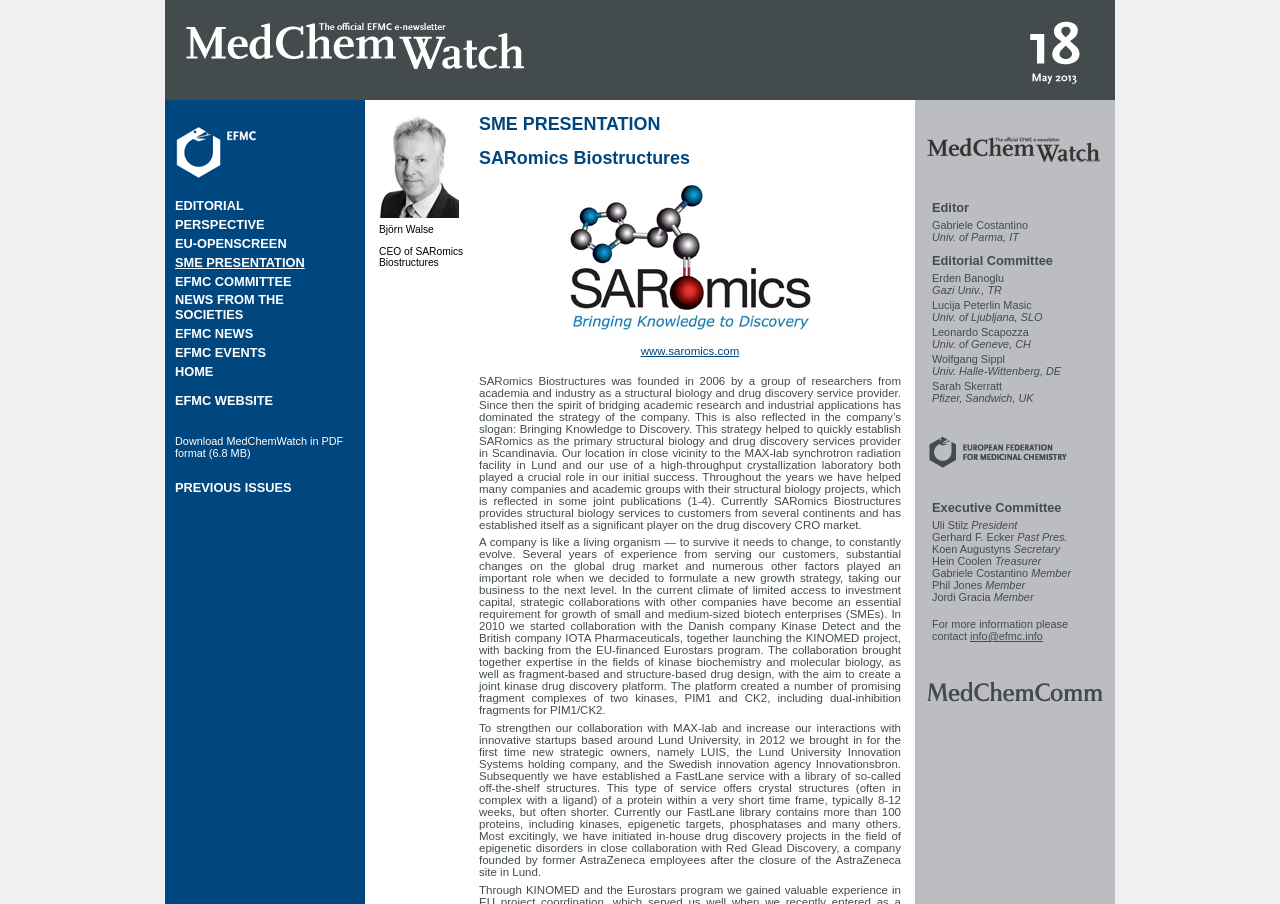Offer a meticulous caption that includes all visible features of the webpage.

The webpage is the official EFMC e-newsletter, MedChemWatch. At the top, there is a banner image with the title "MedChemWatch: the official EFMC e-newsletter". Below the banner, there are several links to different sections, including "EDITORIAL", "PERSPECTIVE", "EU-OPENSCREEN", and others. These links are aligned horizontally and take up the top half of the page.

On the left side of the page, there is a section dedicated to "SME PRESENTATION" with a heading and a subheading "SARomics Biostructures". Below this, there is a block of text describing the company's history, mission, and services. The text is divided into three paragraphs, each describing a different aspect of the company. There are also two links to external websites, one to the company's website and another to a specific webpage.

On the right side of the page, there is a section dedicated to the editorial team, with headings for "Editor", "Editorial Committee", and "Executive Committee". Below each heading, there are lists of names and affiliations of the team members. The lists are formatted in a table-like structure, with each name and affiliation on a separate line.

At the bottom of the page, there is a link to download the newsletter in PDF format, as well as a link to previous issues. There is also a section with contact information, including an email address and a link to the EFMC website. Finally, there is a link to MedChemComm, a related publication, with an accompanying image.